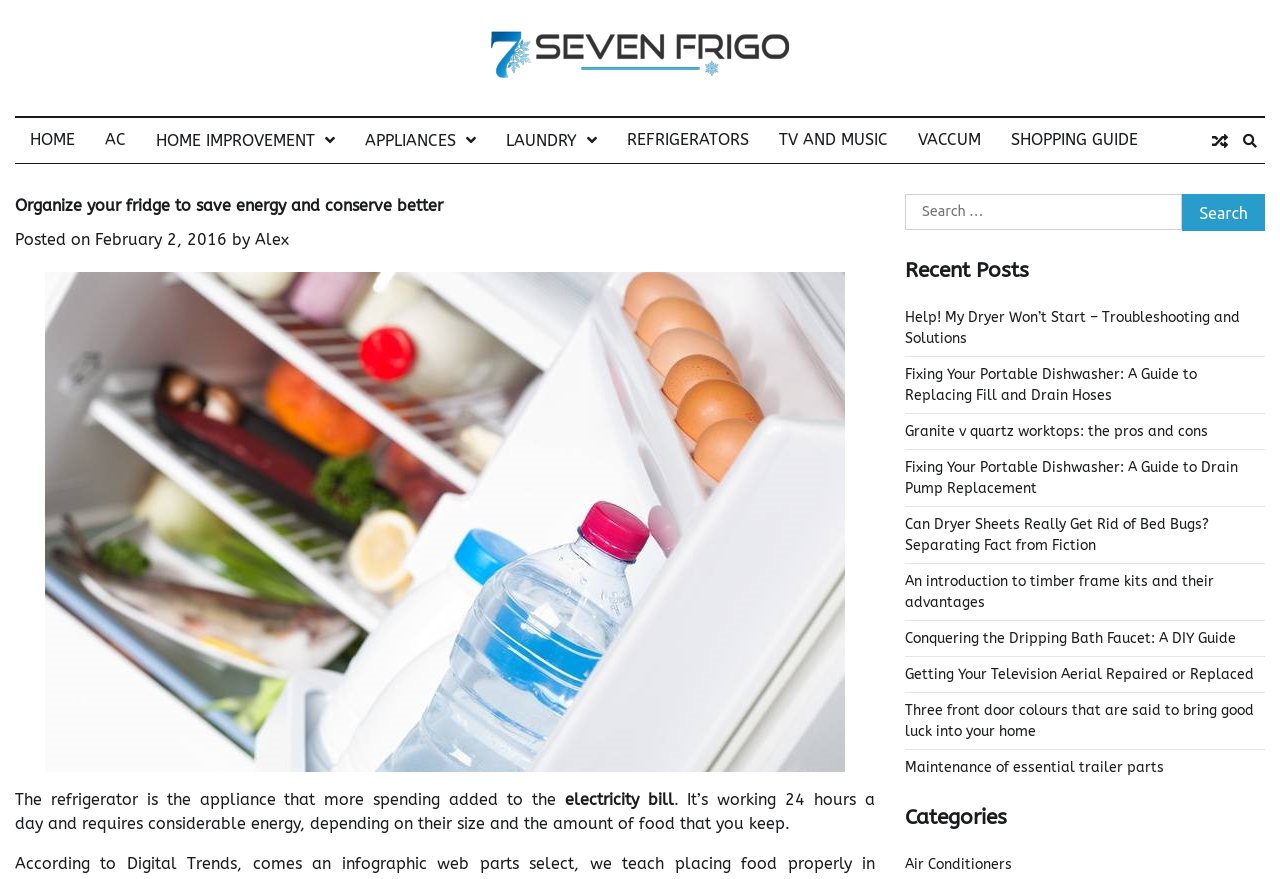Please identify the bounding box coordinates of the area that needs to be clicked to follow this instruction: "Check the 'Recent Posts' section".

[0.707, 0.29, 0.988, 0.326]